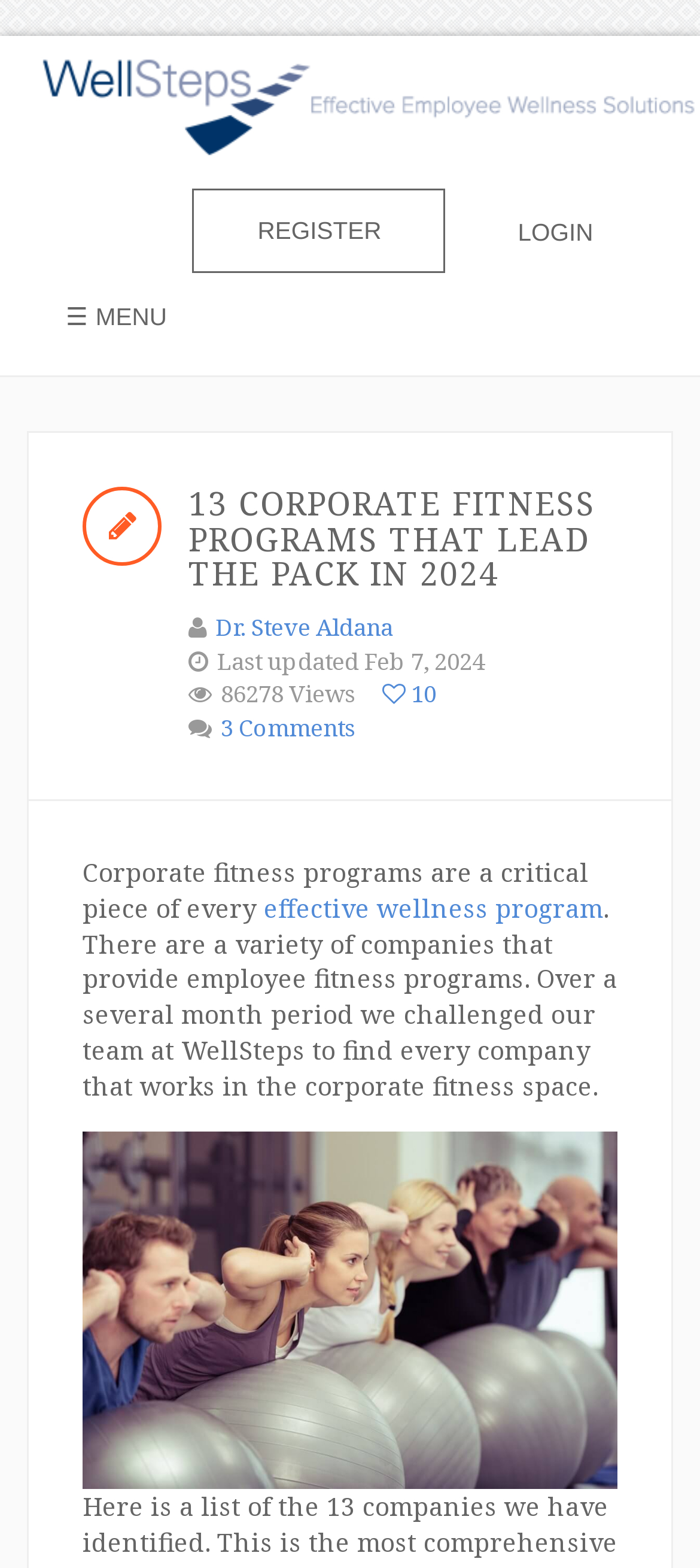What is the purpose of the corporate fitness programs?
Provide an in-depth and detailed answer to the question.

Based on the webpage content, it is clear that corporate fitness programs are designed to promote employee wellness and health. The text mentions that these programs are a critical piece of every effective wellness program, indicating that their purpose is to support employee health and wellbeing.